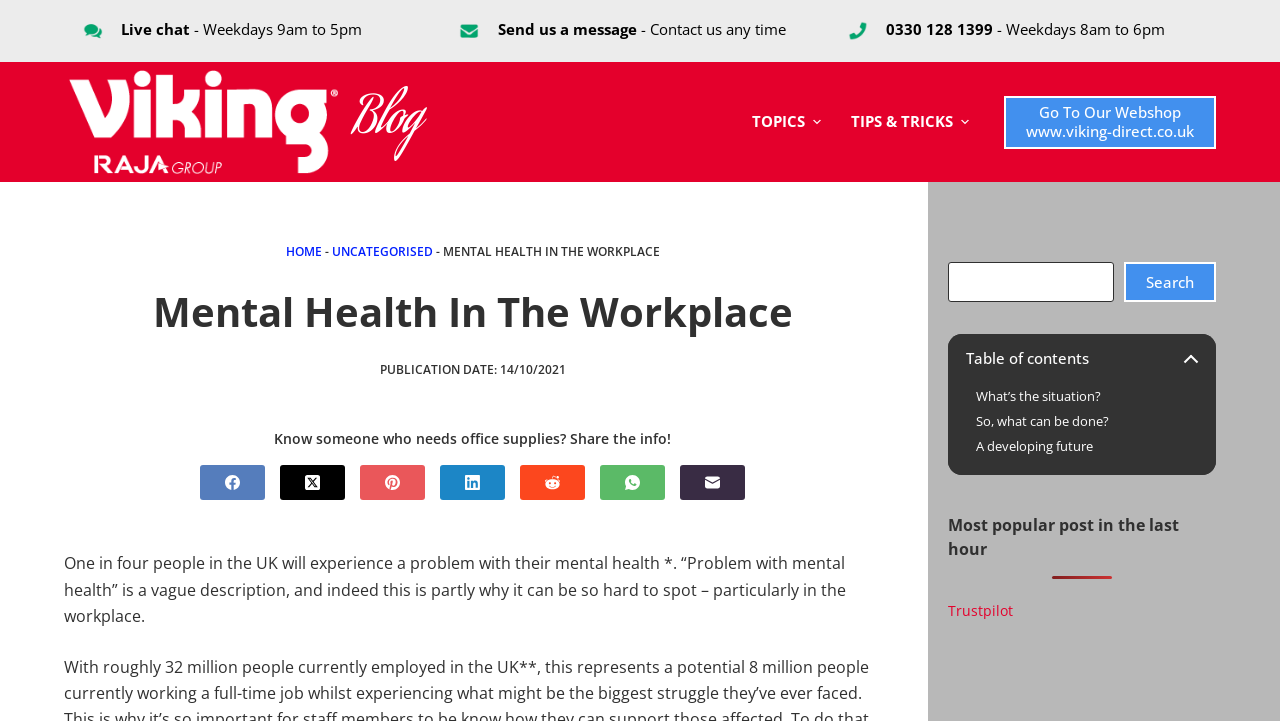What is the purpose of the 'Table of contents' section?
Examine the screenshot and reply with a single word or phrase.

To navigate the webpage